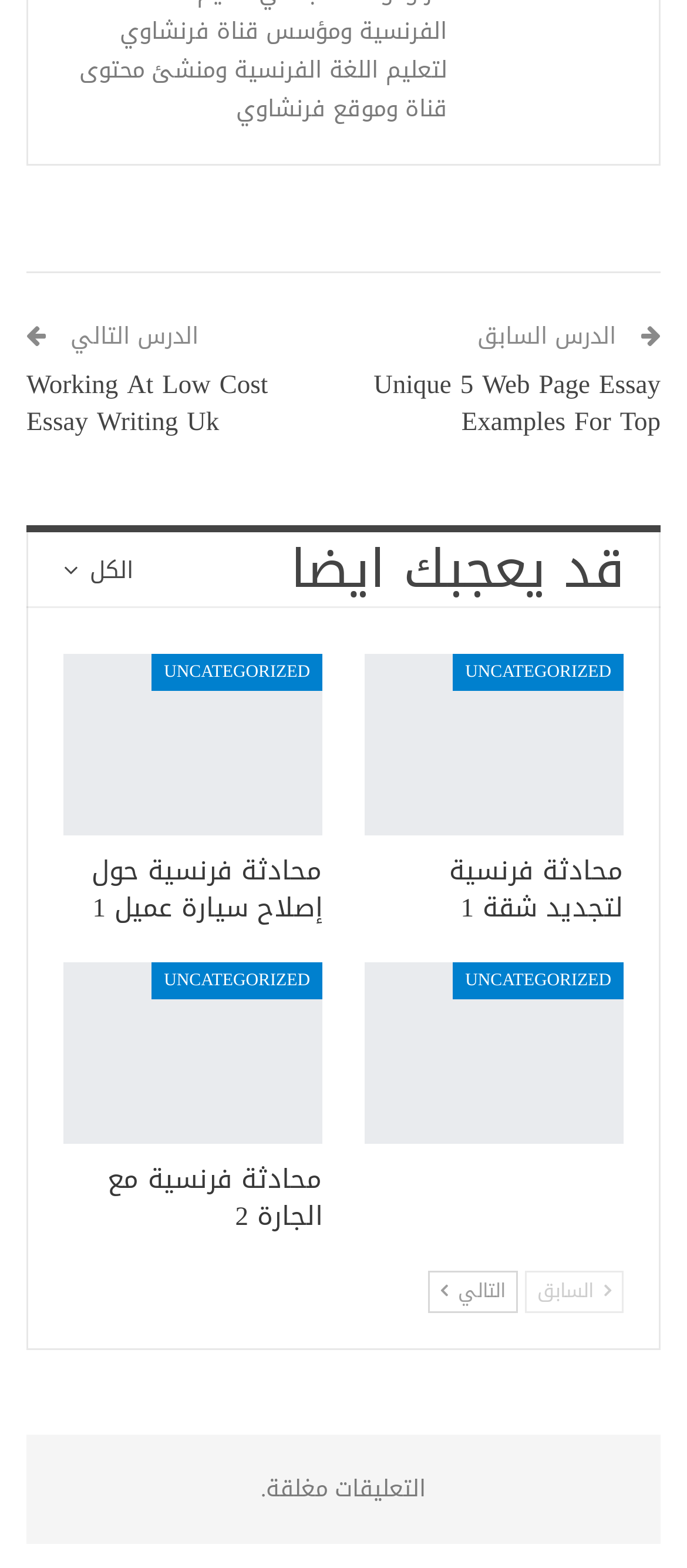Locate the bounding box coordinates of the clickable area needed to fulfill the instruction: "Click on the button 'السابق'".

[0.764, 0.81, 0.908, 0.837]